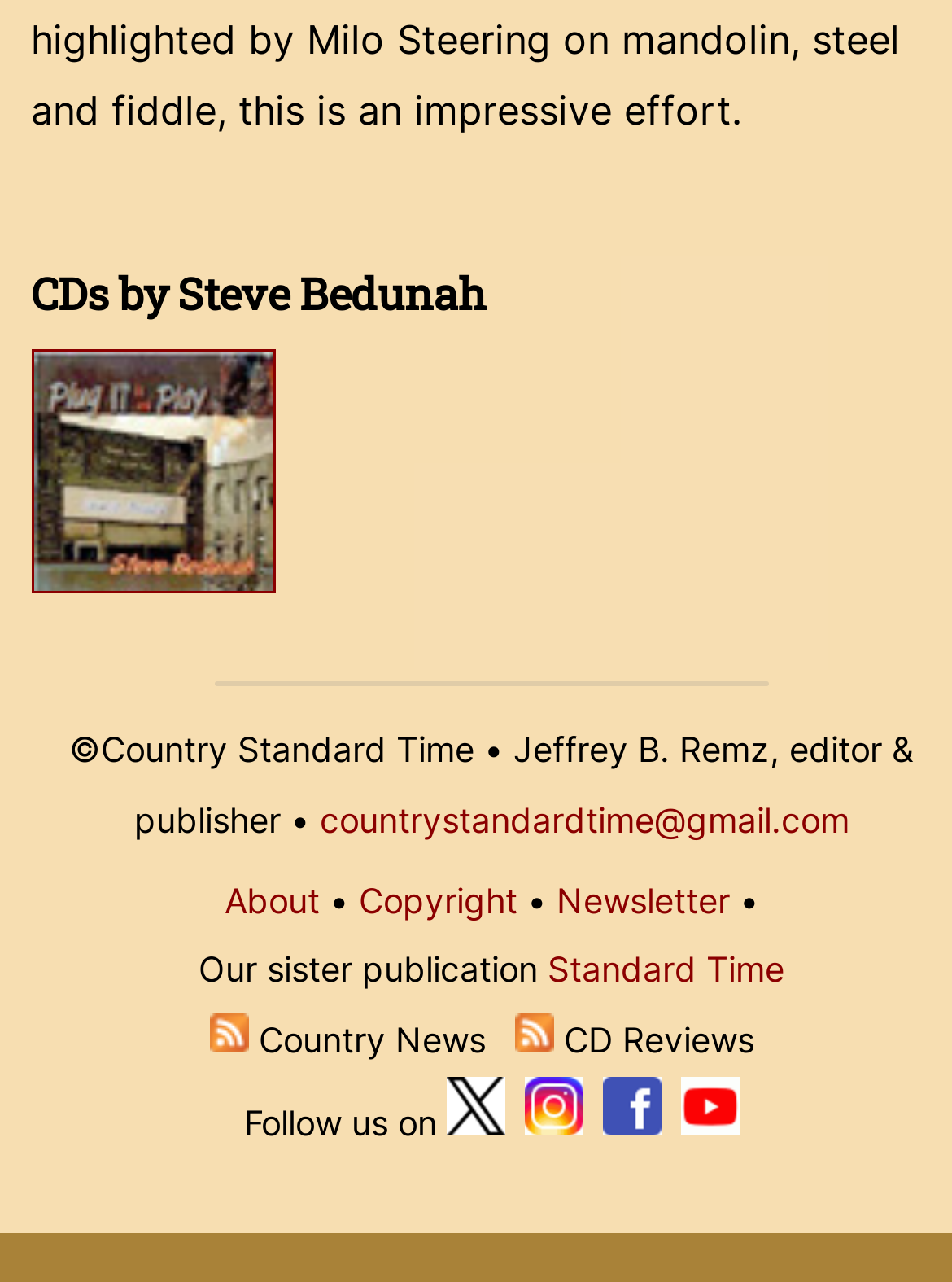Answer the question below with a single word or a brief phrase: 
What is the title of the album linked on this webpage?

Plug It In And Play